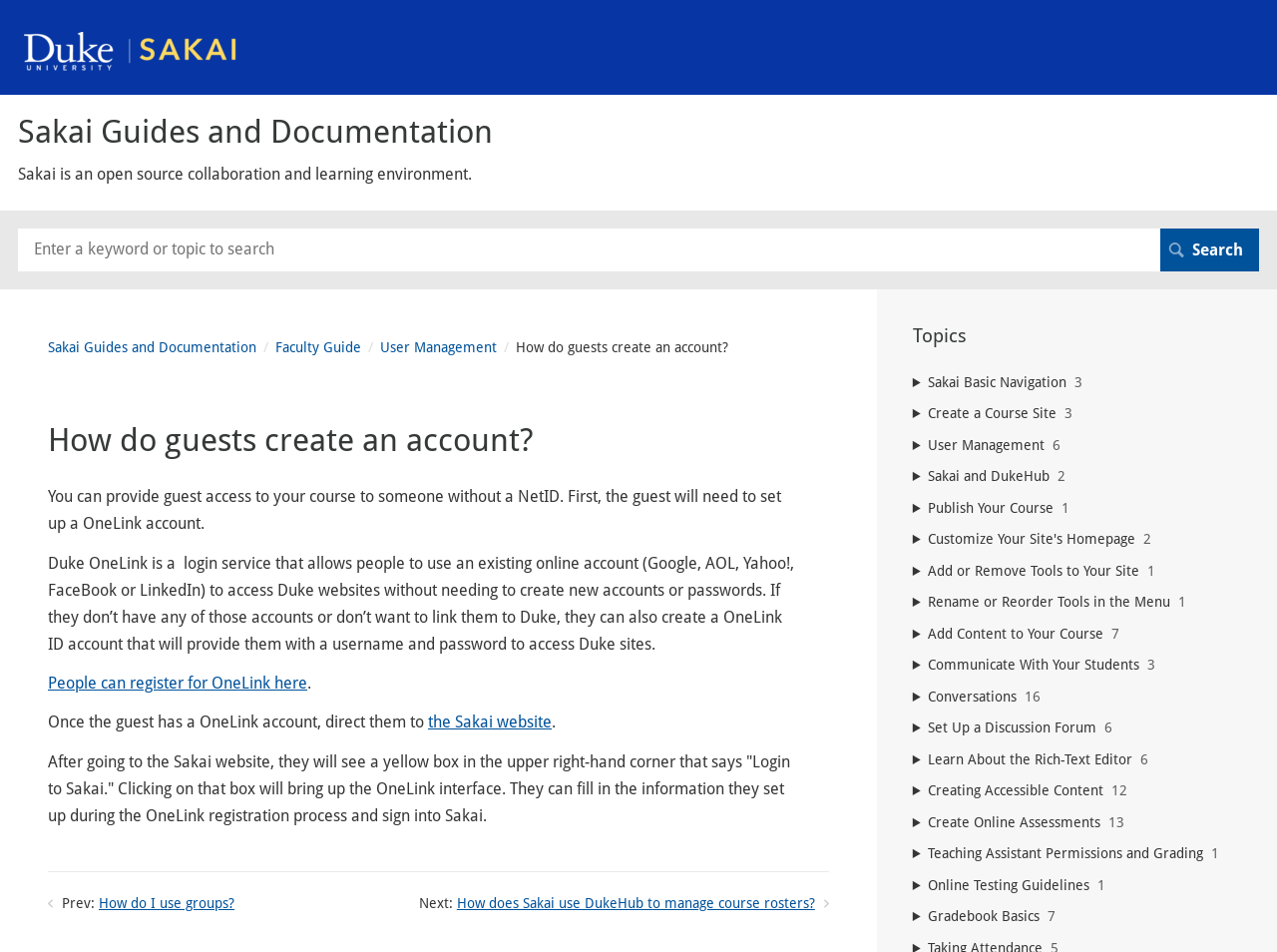Please provide the bounding box coordinates for the element that needs to be clicked to perform the instruction: "Search for Sakai guides". The coordinates must consist of four float numbers between 0 and 1, formatted as [left, top, right, bottom].

[0.014, 0.24, 0.986, 0.285]